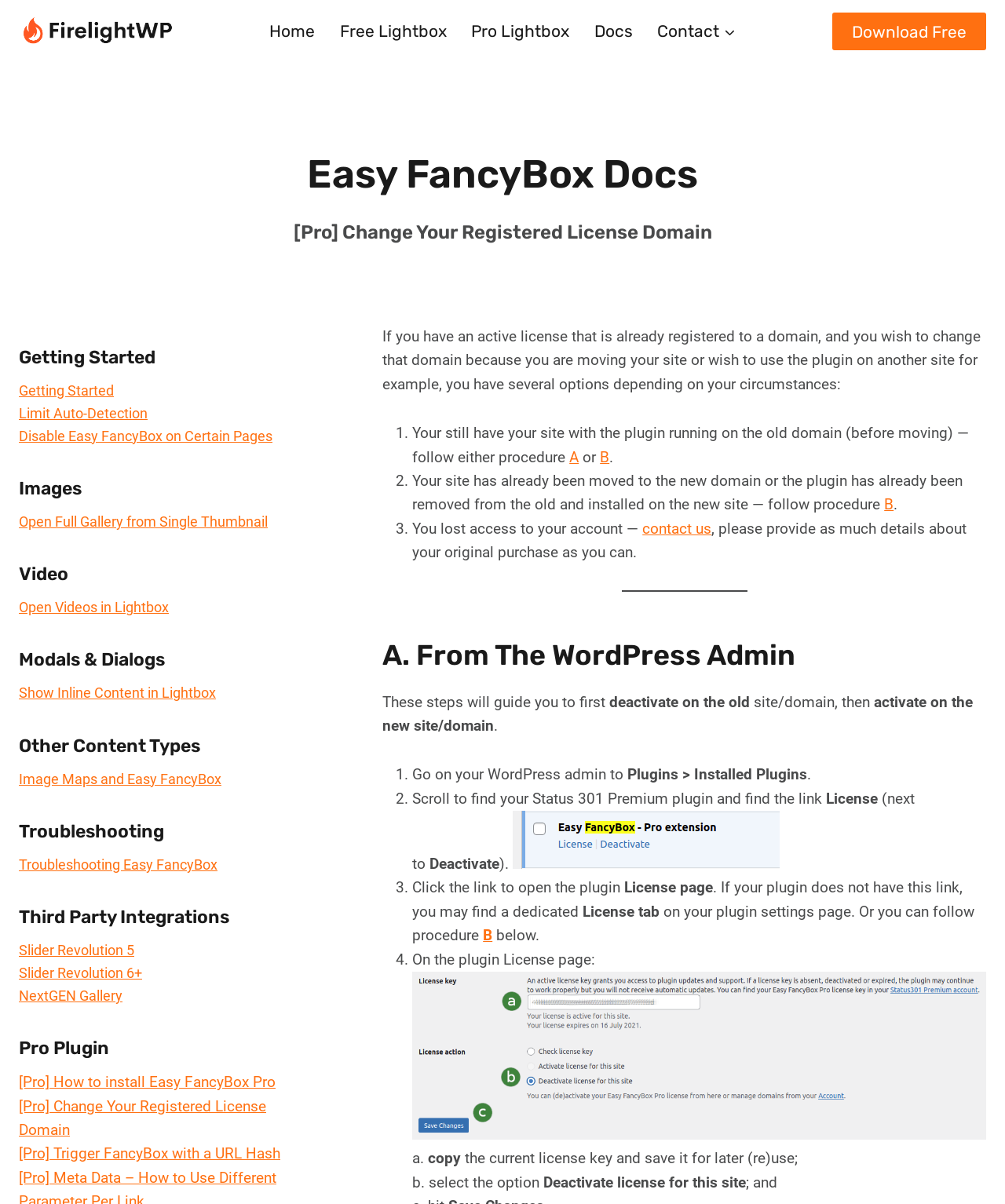Bounding box coordinates are specified in the format (top-left x, top-left y, bottom-right x, bottom-right y). All values are floating point numbers bounded between 0 and 1. Please provide the bounding box coordinate of the region this sentence describes: ContactExpand

[0.642, 0.007, 0.744, 0.045]